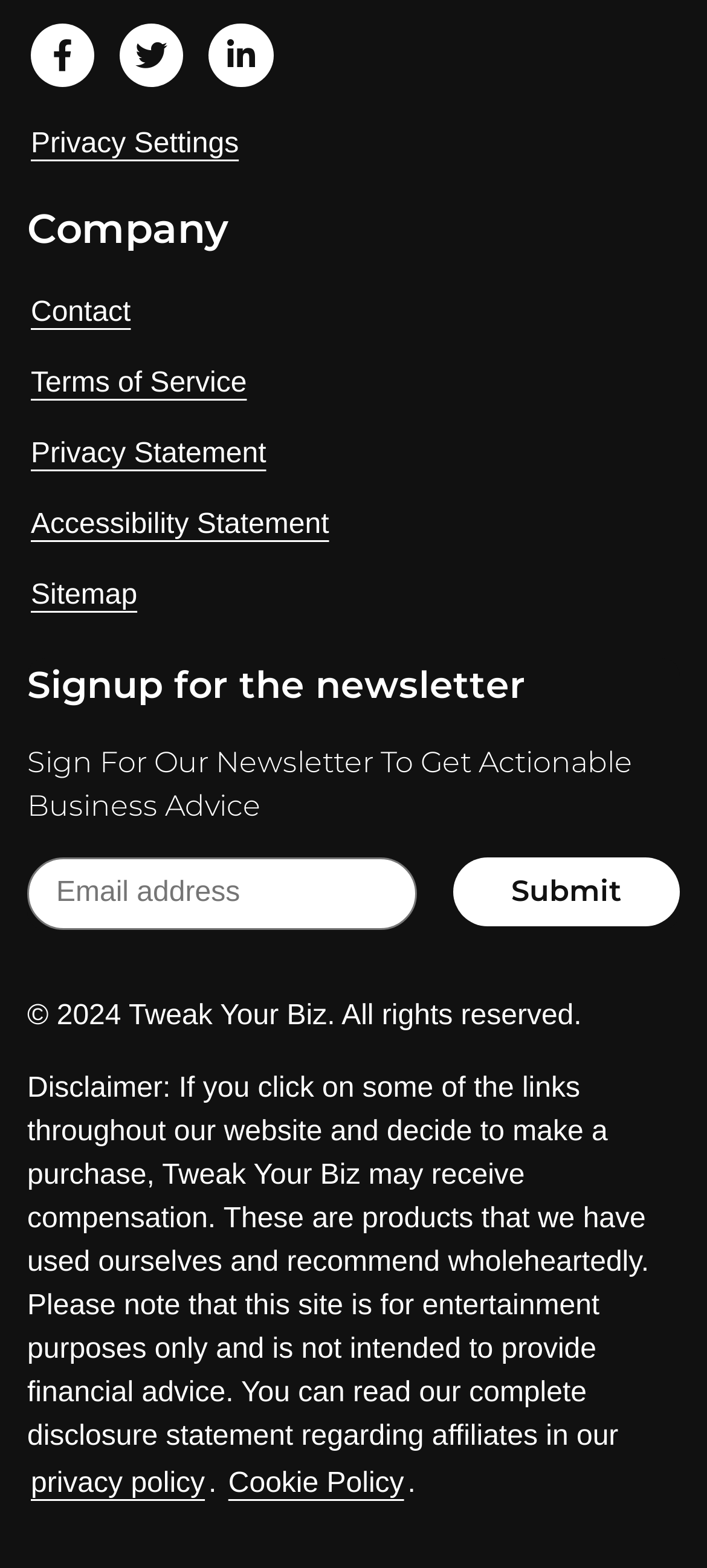Provide a short answer using a single word or phrase for the following question: 
What is the required field in the newsletter signup form?

Email Address